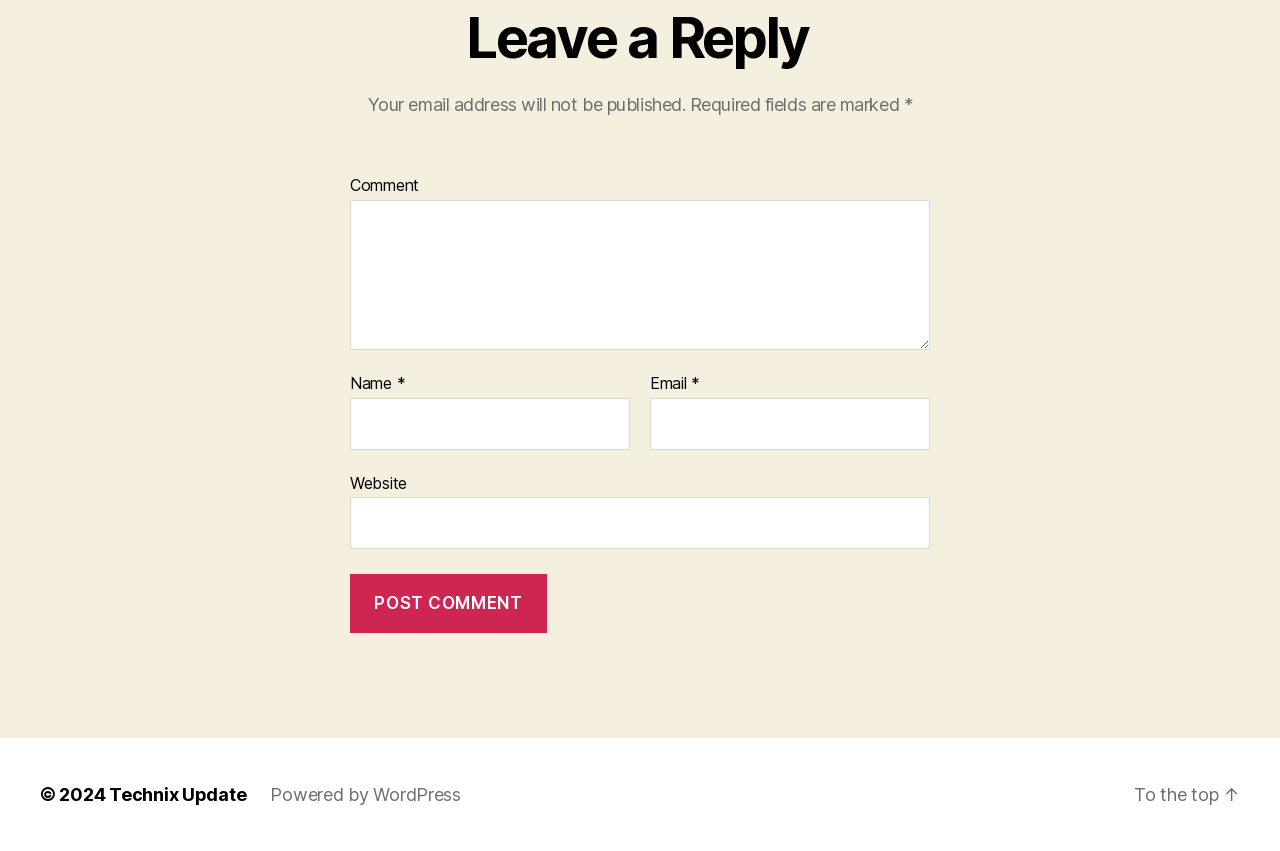Respond with a single word or phrase to the following question:
What is required to post a comment?

Name and email